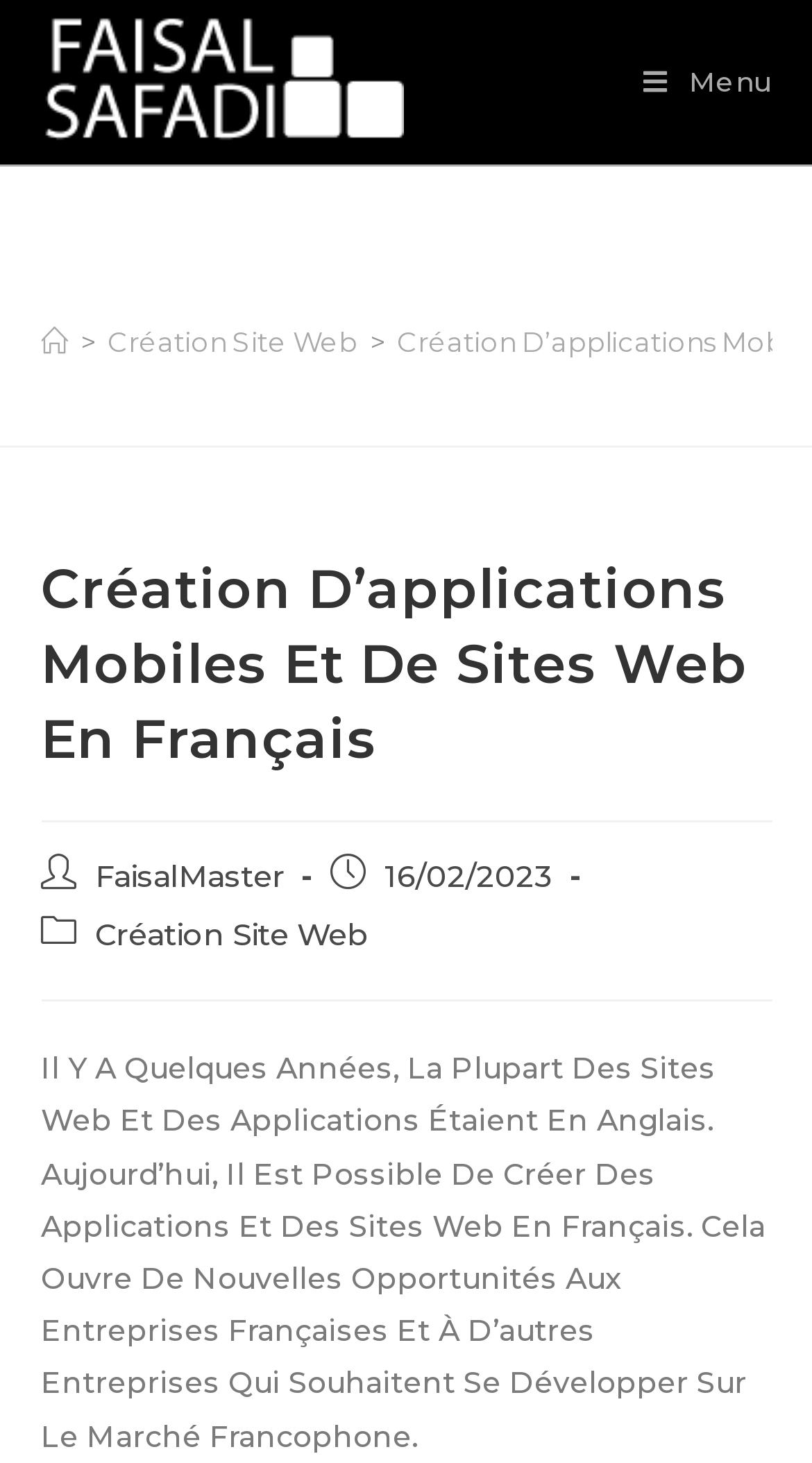Using details from the image, please answer the following question comprehensively:
When was the post published?

The publication date can be found in the section below the main heading, where it says 'Publication Publiée:' followed by the date '16/02/2023'.